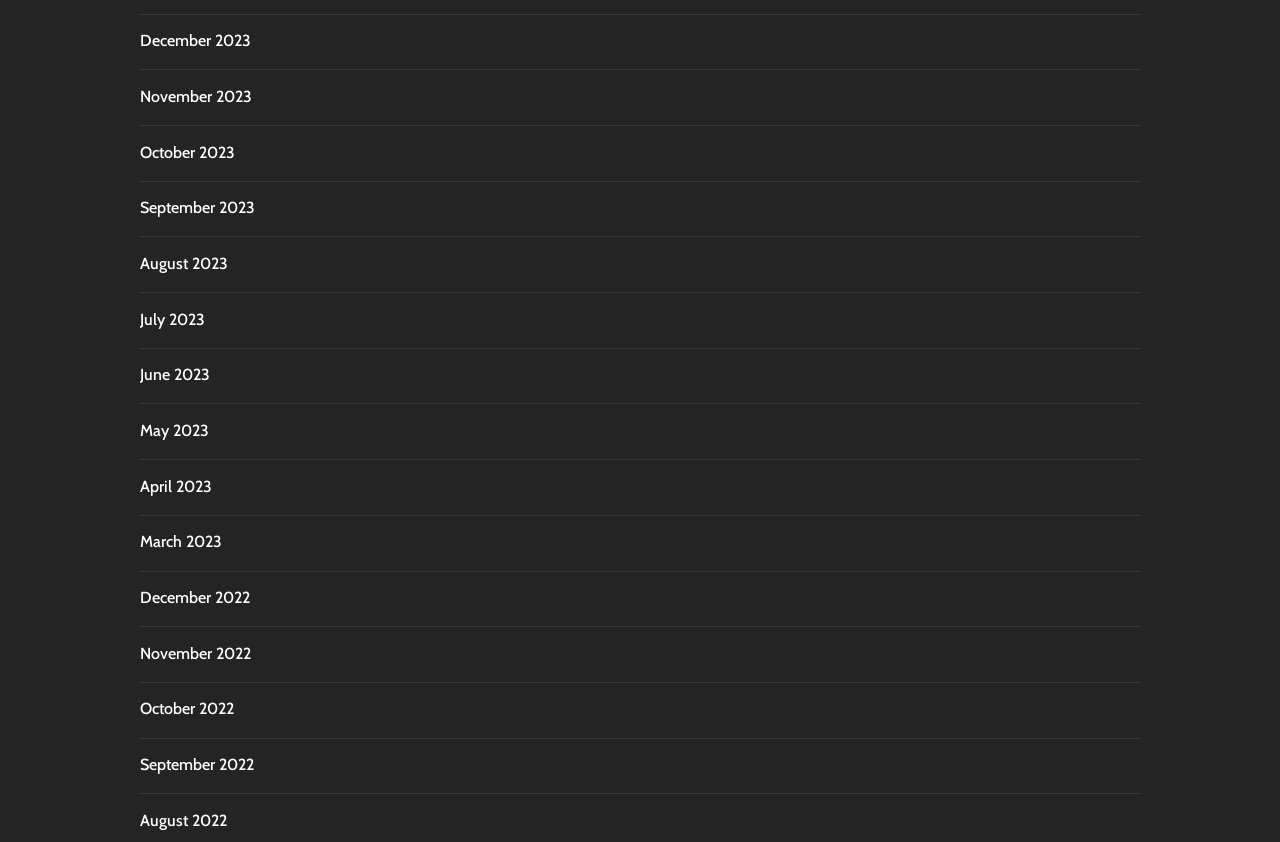What is the common theme among the links?
Use the information from the screenshot to give a comprehensive response to the question.

After examining the list of links, I can see that they all represent different months, either in 2022 or 2023, which suggests that the common theme among the links is months.